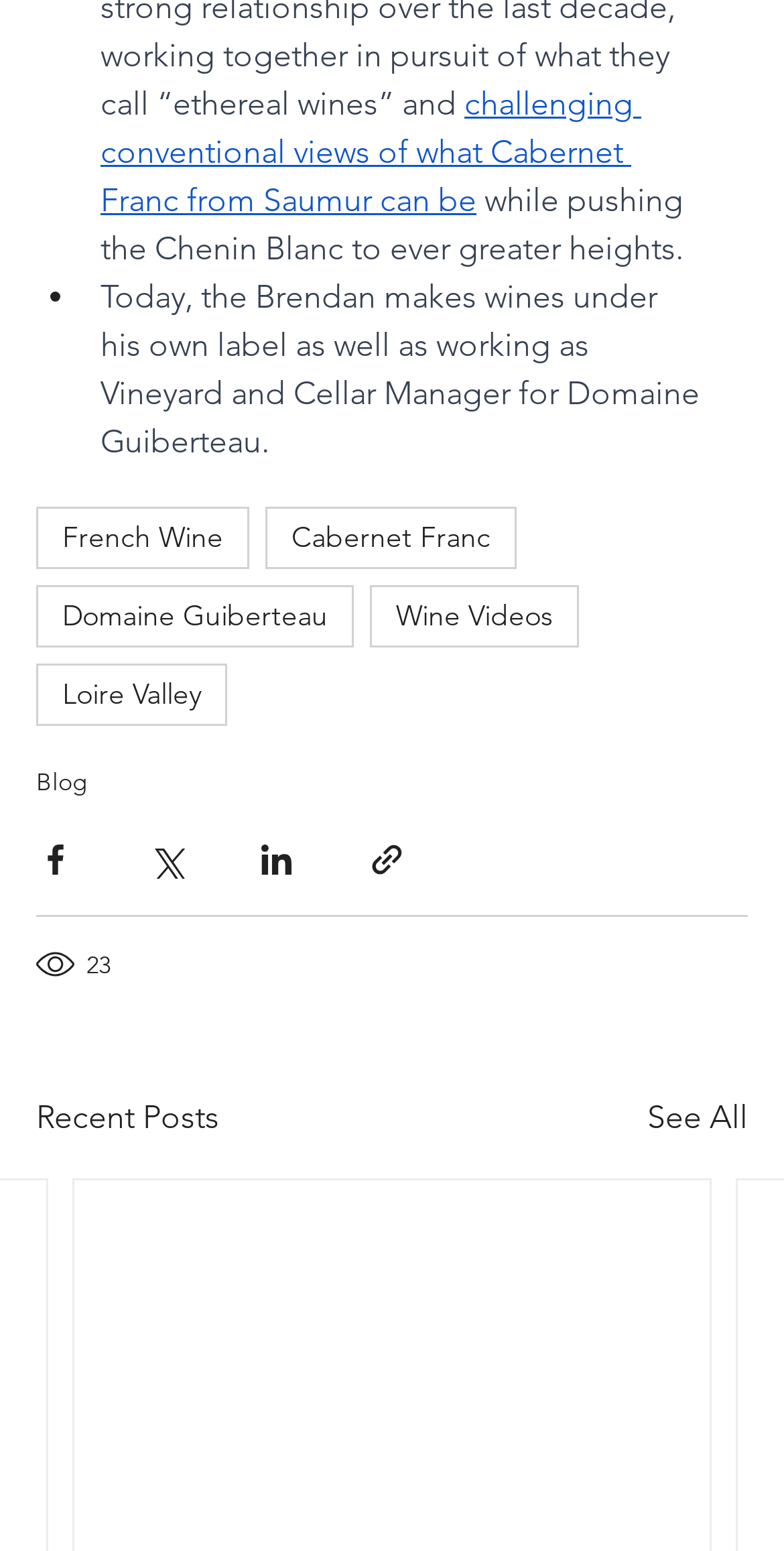Identify the bounding box coordinates for the element that needs to be clicked to fulfill this instruction: "Click on the 'French Wine' tag". Provide the coordinates in the format of four float numbers between 0 and 1: [left, top, right, bottom].

[0.046, 0.327, 0.318, 0.367]